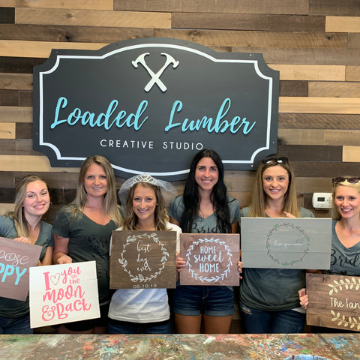What is written on the rustic wooden wall?
Provide a short answer using one word or a brief phrase based on the image.

Loaded Lumber Creative Studio